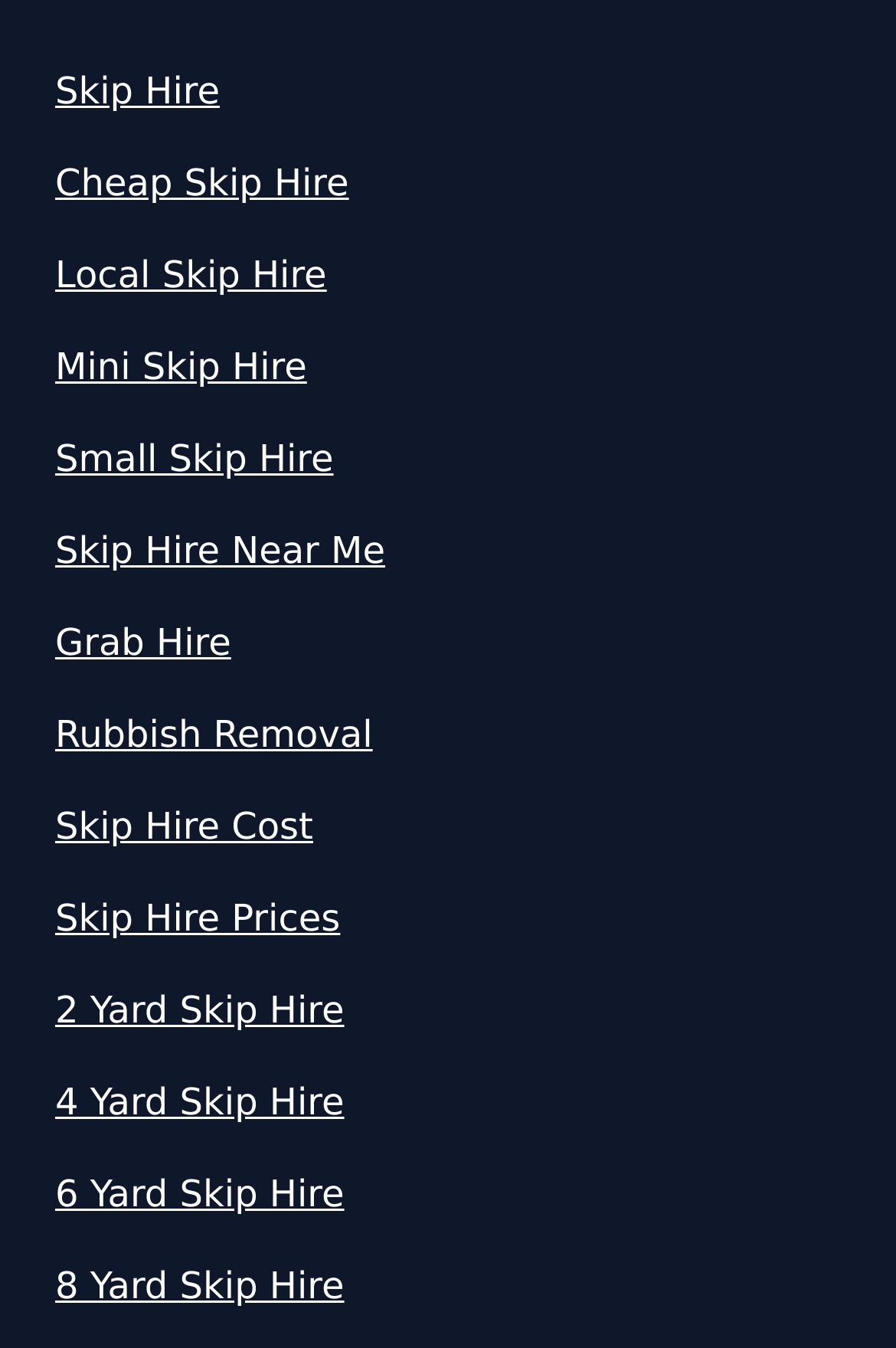Can you show the bounding box coordinates of the region to click on to complete the task described in the instruction: "Get information on Skip Hire Near Me"?

[0.062, 0.389, 0.938, 0.43]